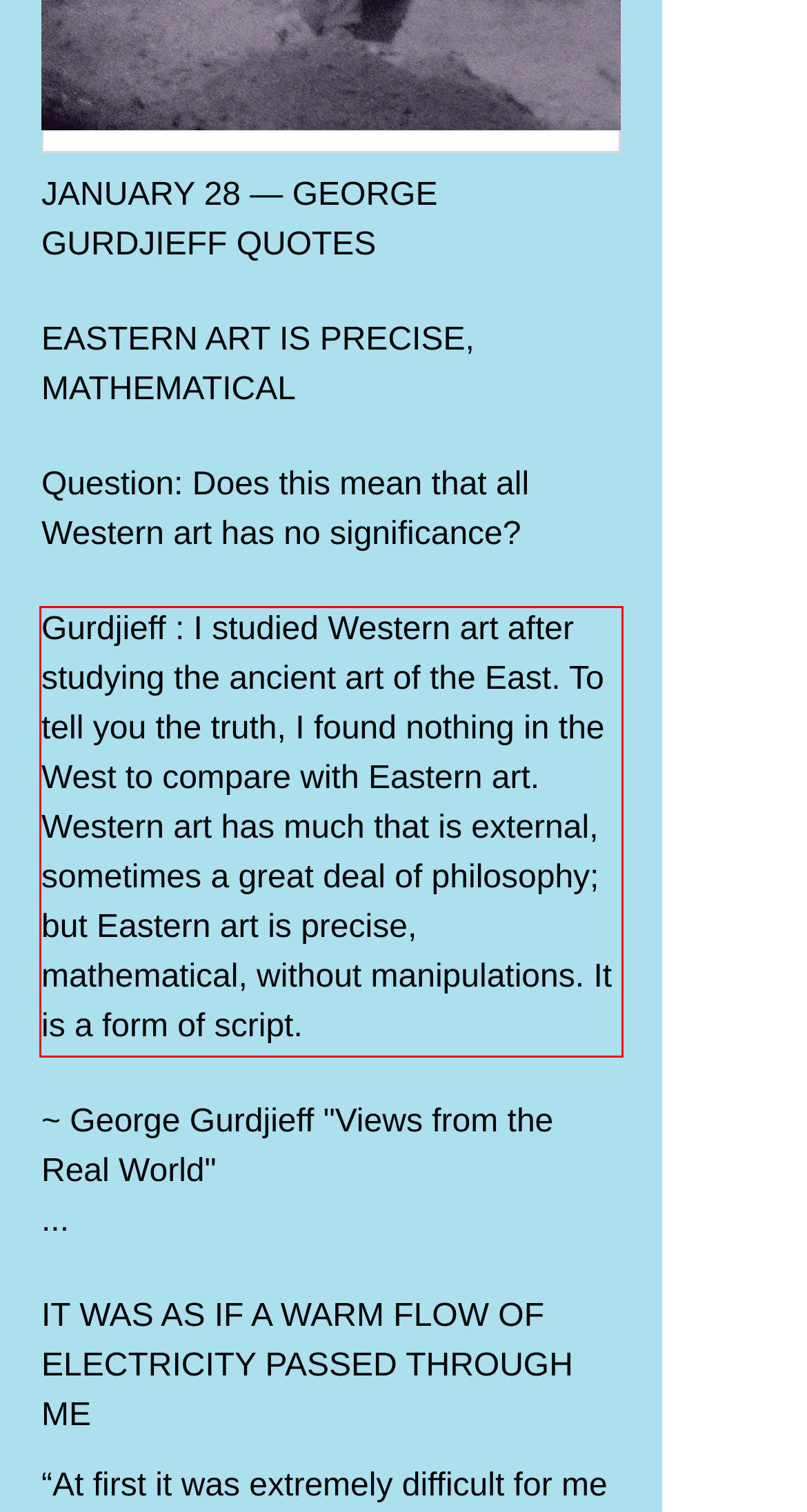Look at the screenshot of the webpage, locate the red rectangle bounding box, and generate the text content that it contains.

Gurdjieff : I studied Western art after studying the ancient art of the East. To tell you the truth, I found nothing in the West to compare with Eastern art. Western art has much that is external, sometimes a great deal of philosophy; but Eastern art is precise, mathematical, without manipulations. It is a form of script.